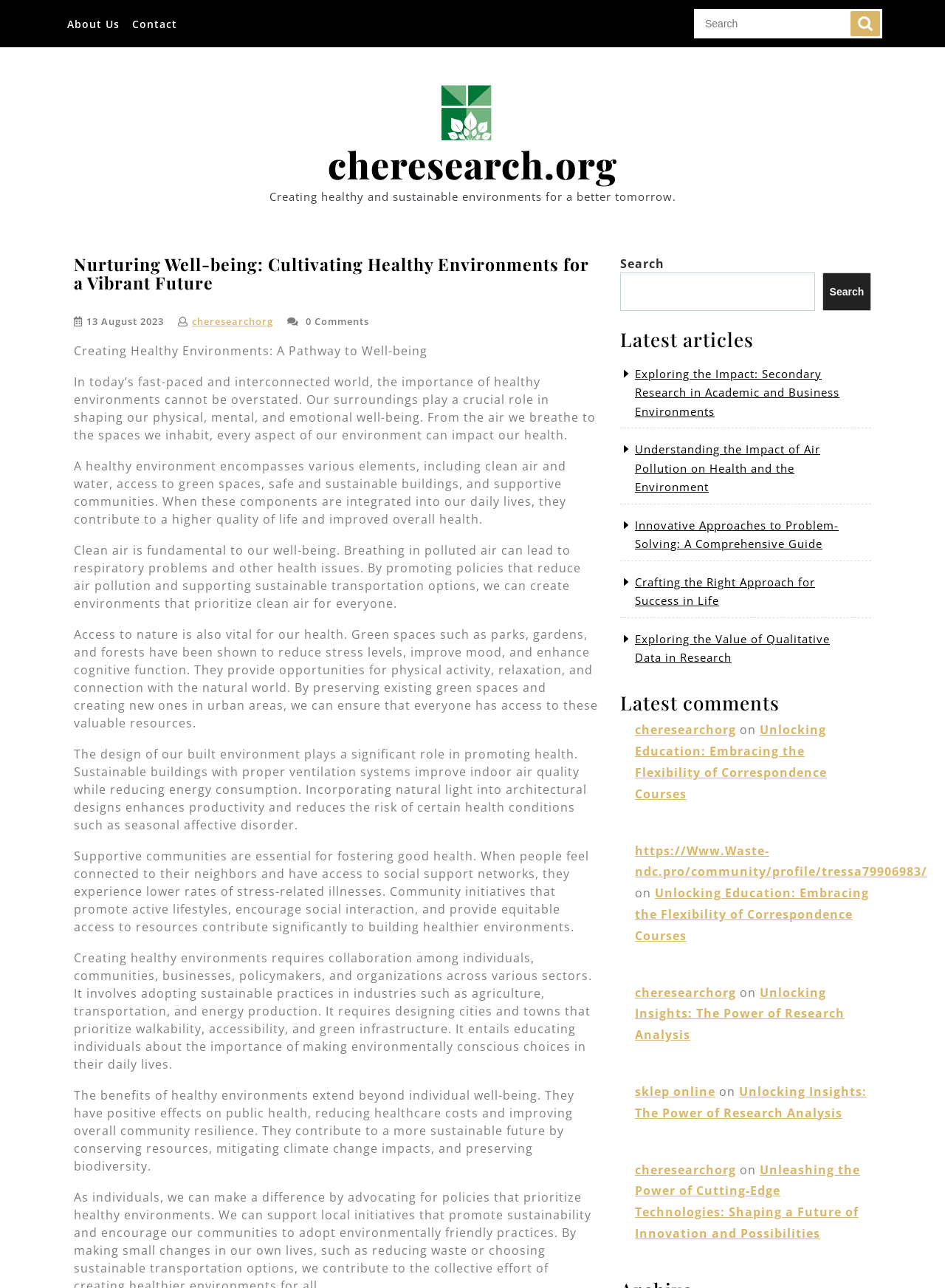What is the main topic of this webpage?
Using the image as a reference, answer the question with a short word or phrase.

Healthy Environments